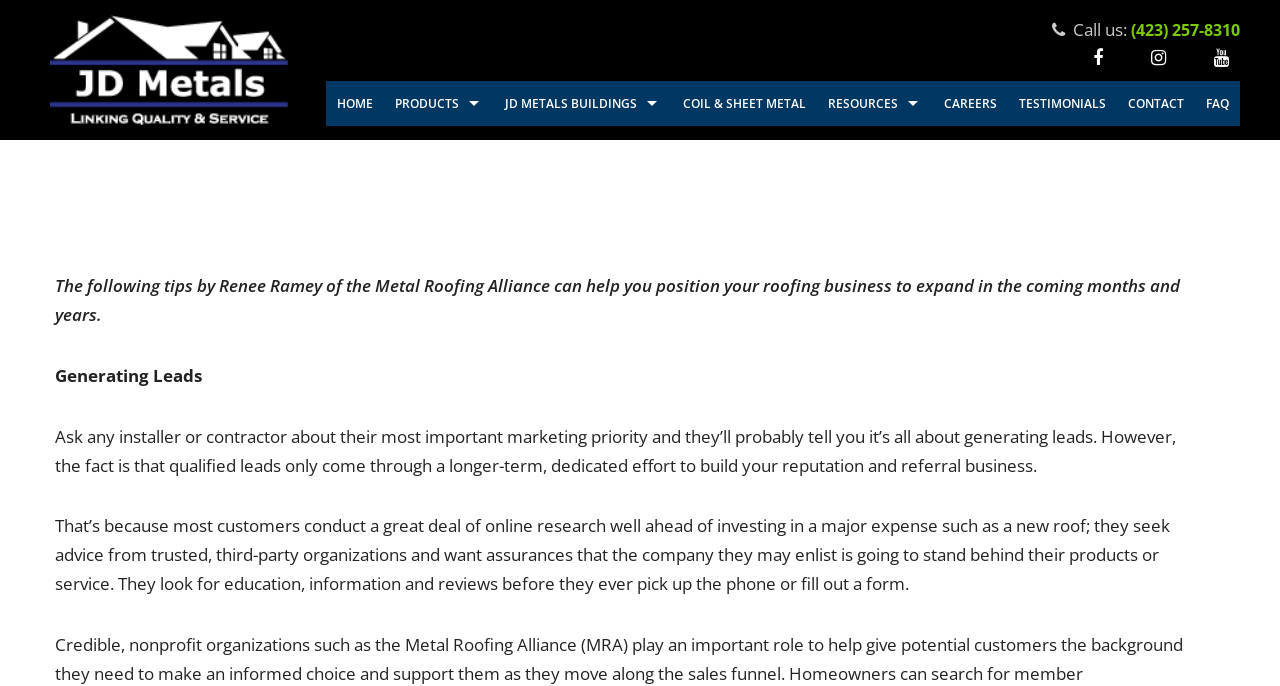Identify the bounding box coordinates for the UI element described by the following text: "title="JD Metals"". Provide the coordinates as four float numbers between 0 and 1, in the format [left, top, right, bottom].

[0.039, 0.022, 0.237, 0.182]